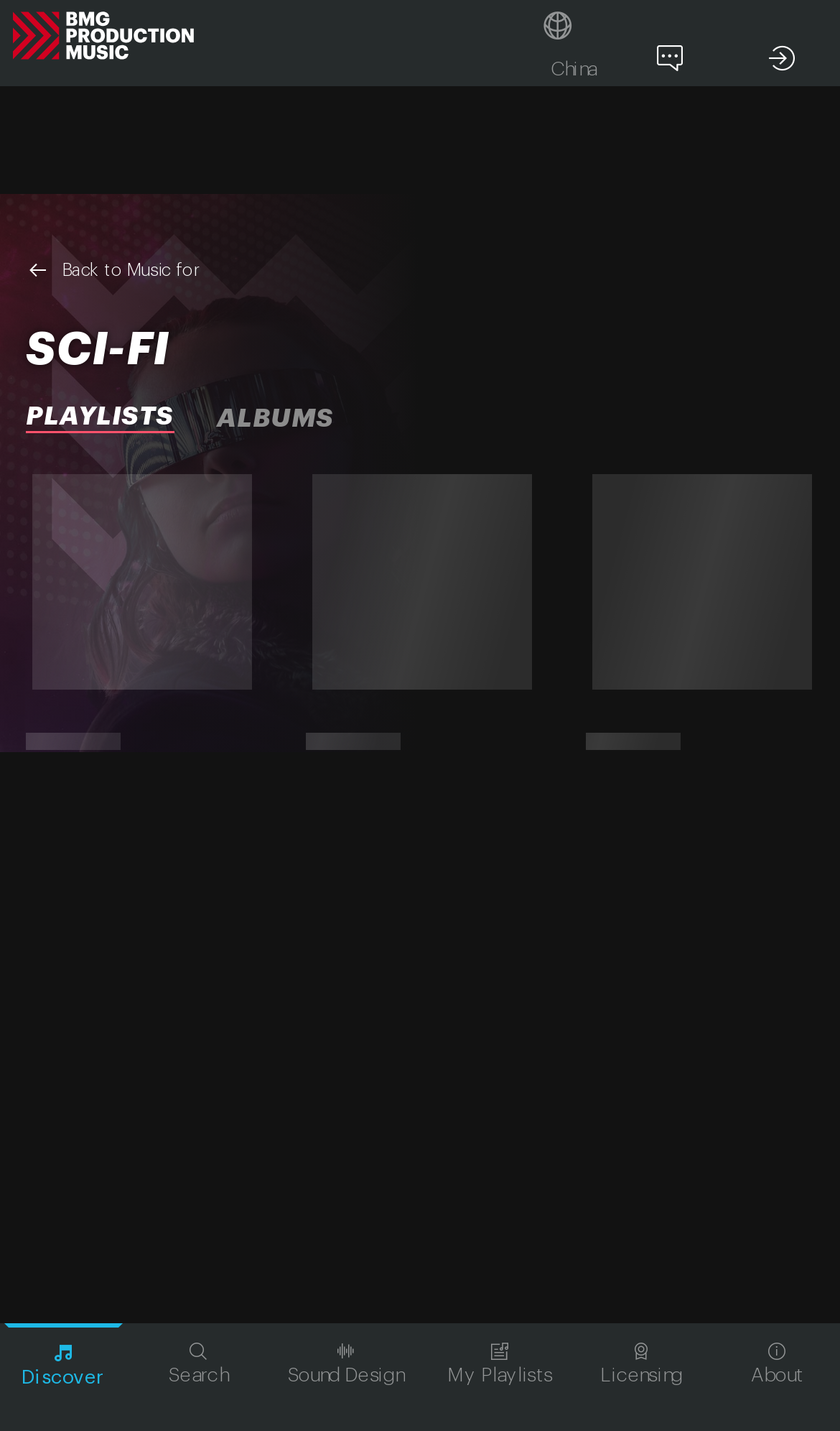Provide a brief response to the question using a single word or phrase: 
What is the selected tab?

PLAYLISTS